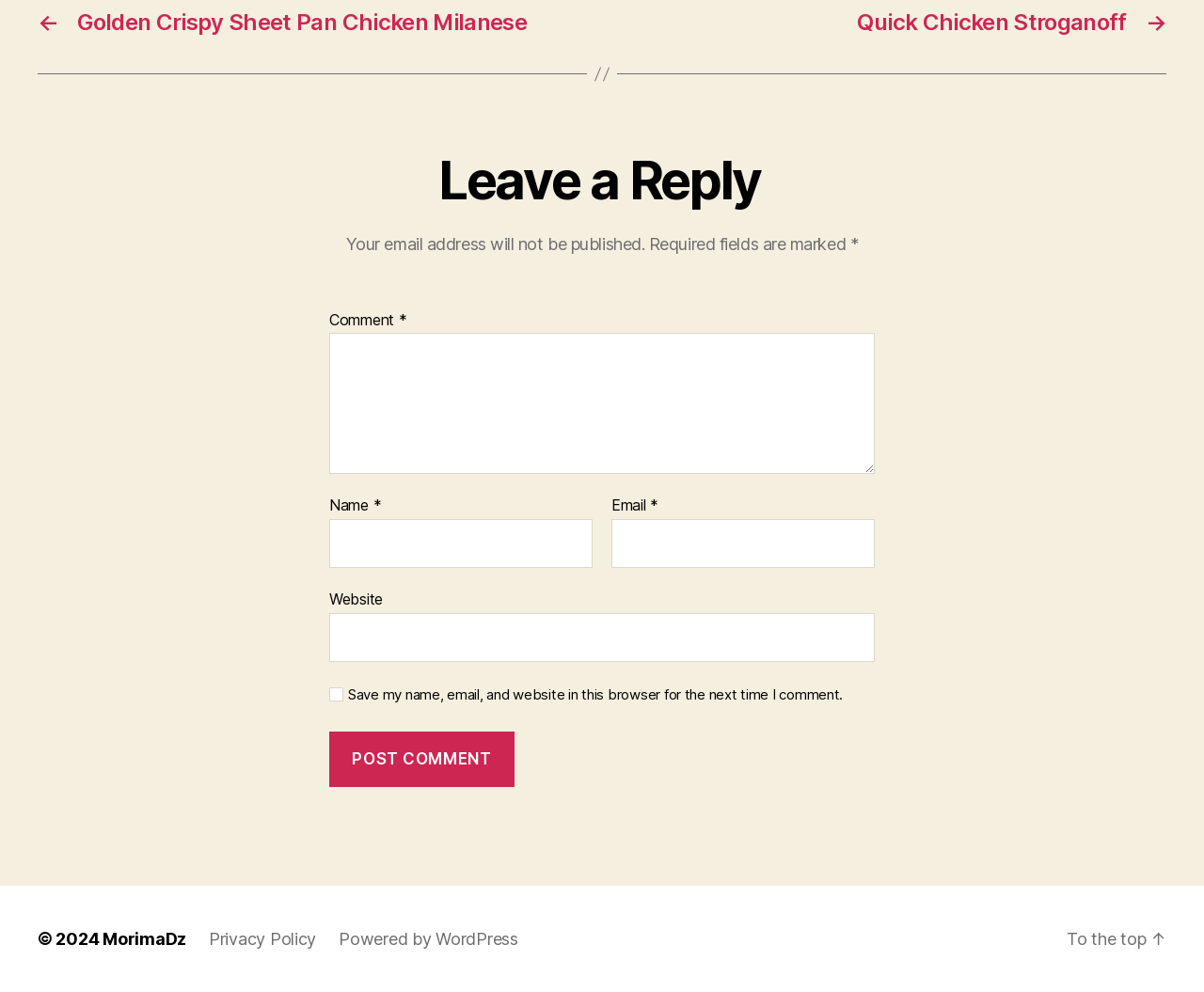Can you find the bounding box coordinates of the area I should click to execute the following instruction: "Click on the 'Golden Crispy Sheet Pan Chicken Milanese' link"?

[0.031, 0.009, 0.484, 0.036]